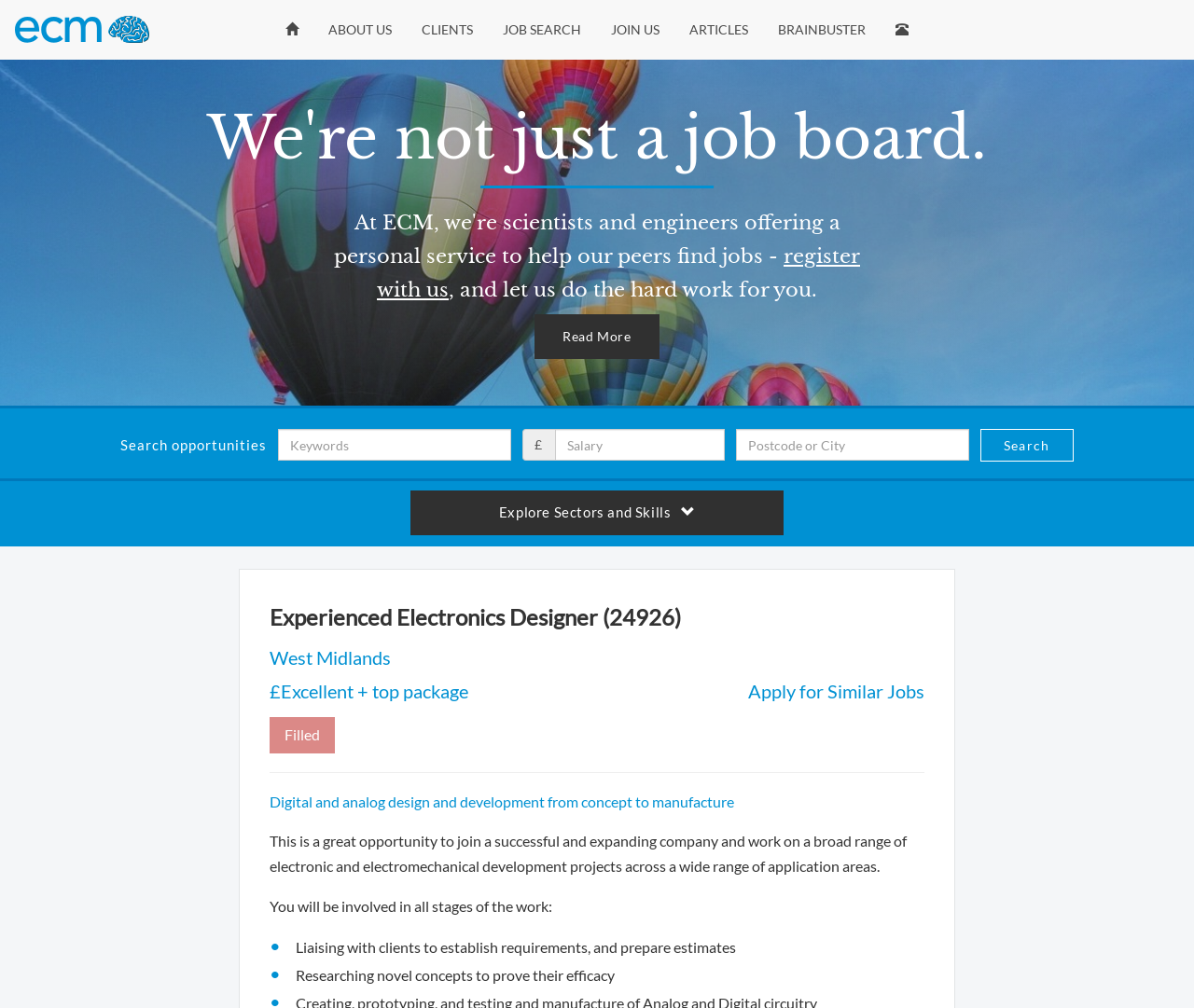Please identify the bounding box coordinates of the element's region that should be clicked to execute the following instruction: "Search for job opportunities". The bounding box coordinates must be four float numbers between 0 and 1, i.e., [left, top, right, bottom].

[0.821, 0.426, 0.899, 0.458]